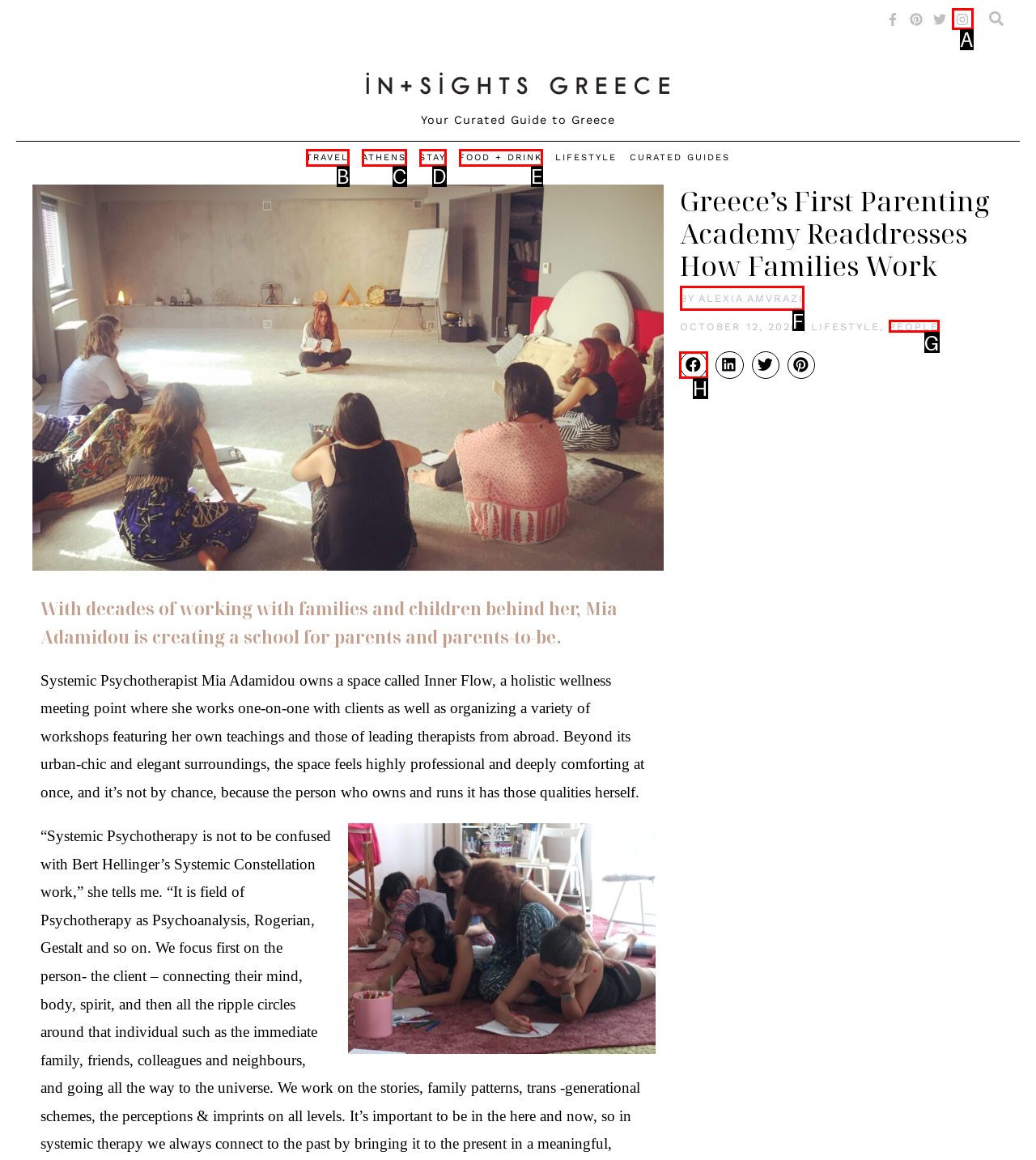Identify the letter of the correct UI element to fulfill the task: Share on facebook from the given options in the screenshot.

H